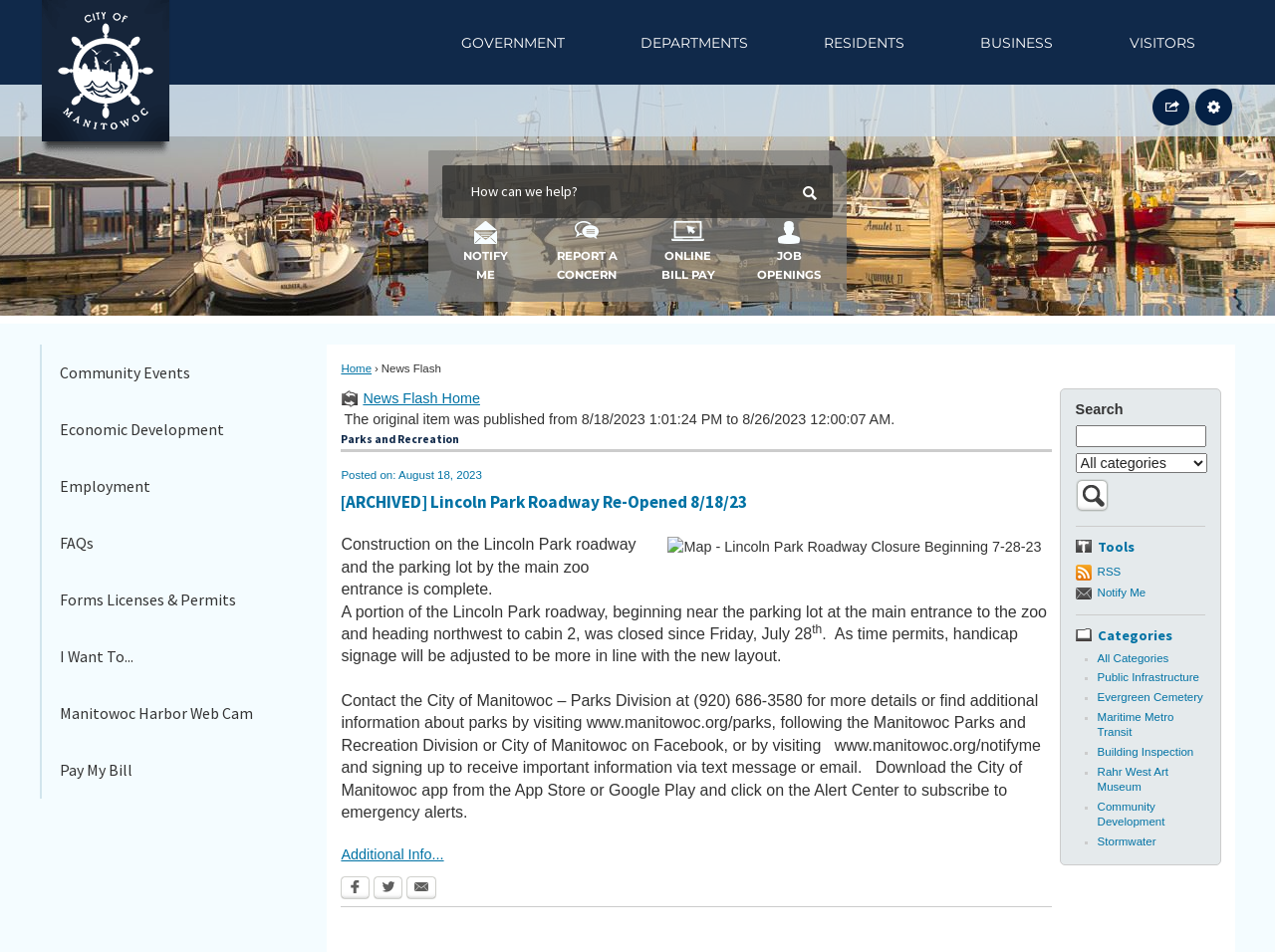Please find the bounding box coordinates of the clickable region needed to complete the following instruction: "visit the Front Entrance page". The bounding box coordinates must consist of four float numbers between 0 and 1, i.e., [left, top, right, bottom].

None